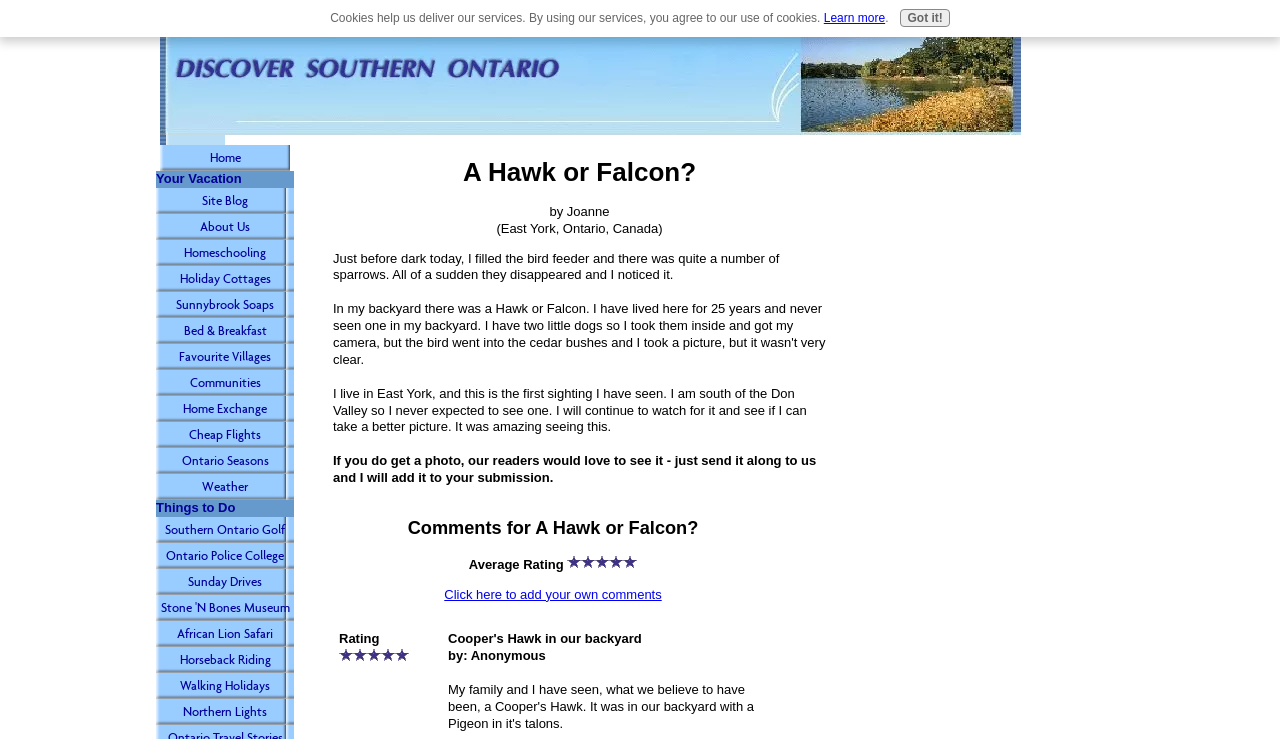Identify the bounding box coordinates for the UI element described as: "Sunday Drives". The coordinates should be provided as four floats between 0 and 1: [left, top, right, bottom].

[0.122, 0.77, 0.23, 0.805]